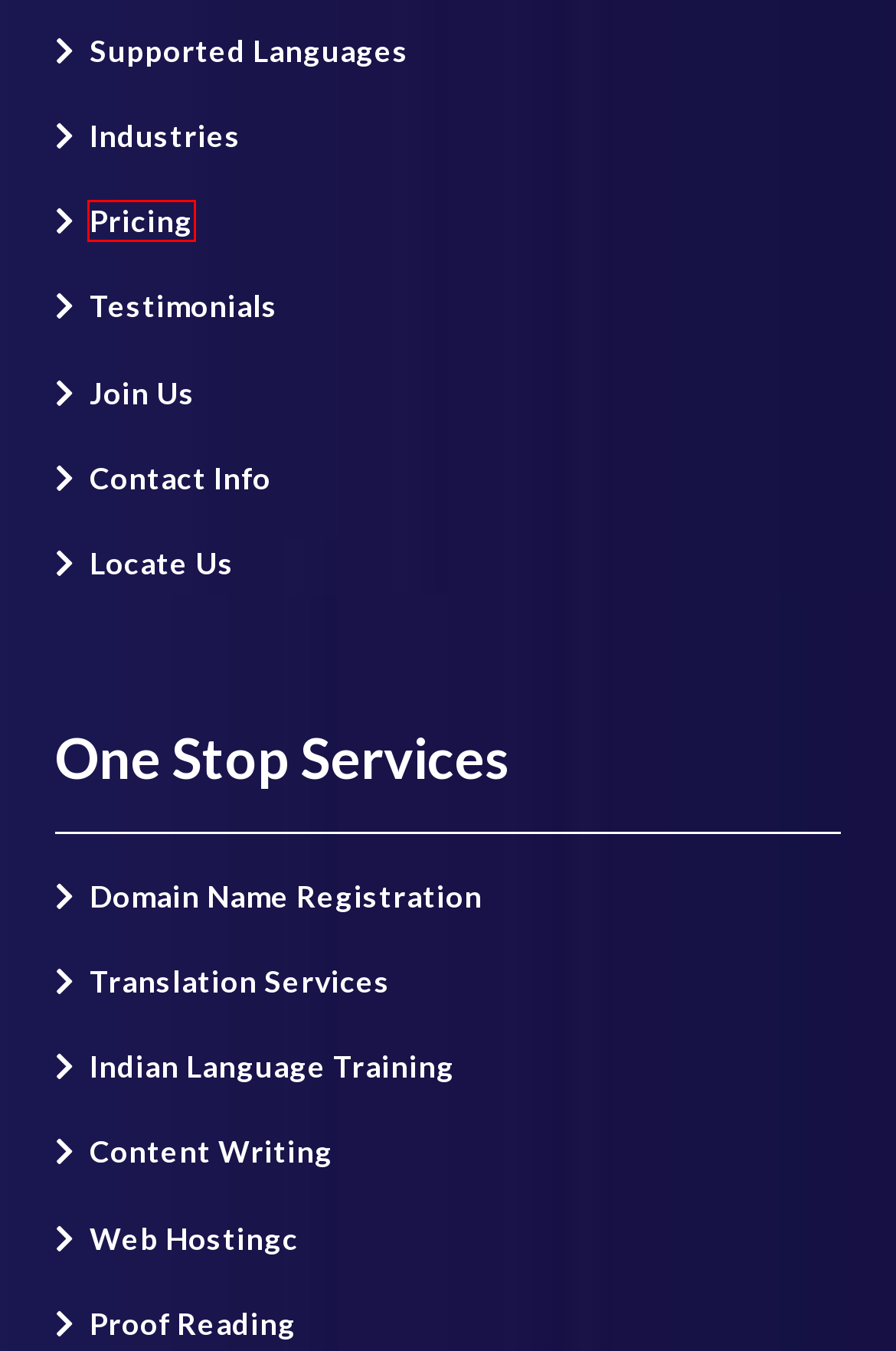You are presented with a screenshot of a webpage containing a red bounding box around a particular UI element. Select the best webpage description that matches the new webpage after clicking the element within the bounding box. Here are the candidates:
A. Industries – Honey Translations Services
B. Best certified language training center in Chennai
C. Best, Affordable, Reliable Professional Translation Services
D. Superior Content Writing Services in Chennai
E. Supported Languages
F. No.1 and excellent online proofreading services in India and Chennai
G. Leading and #1 web hosting provider
H. Pricing – Honey Translations Services

H